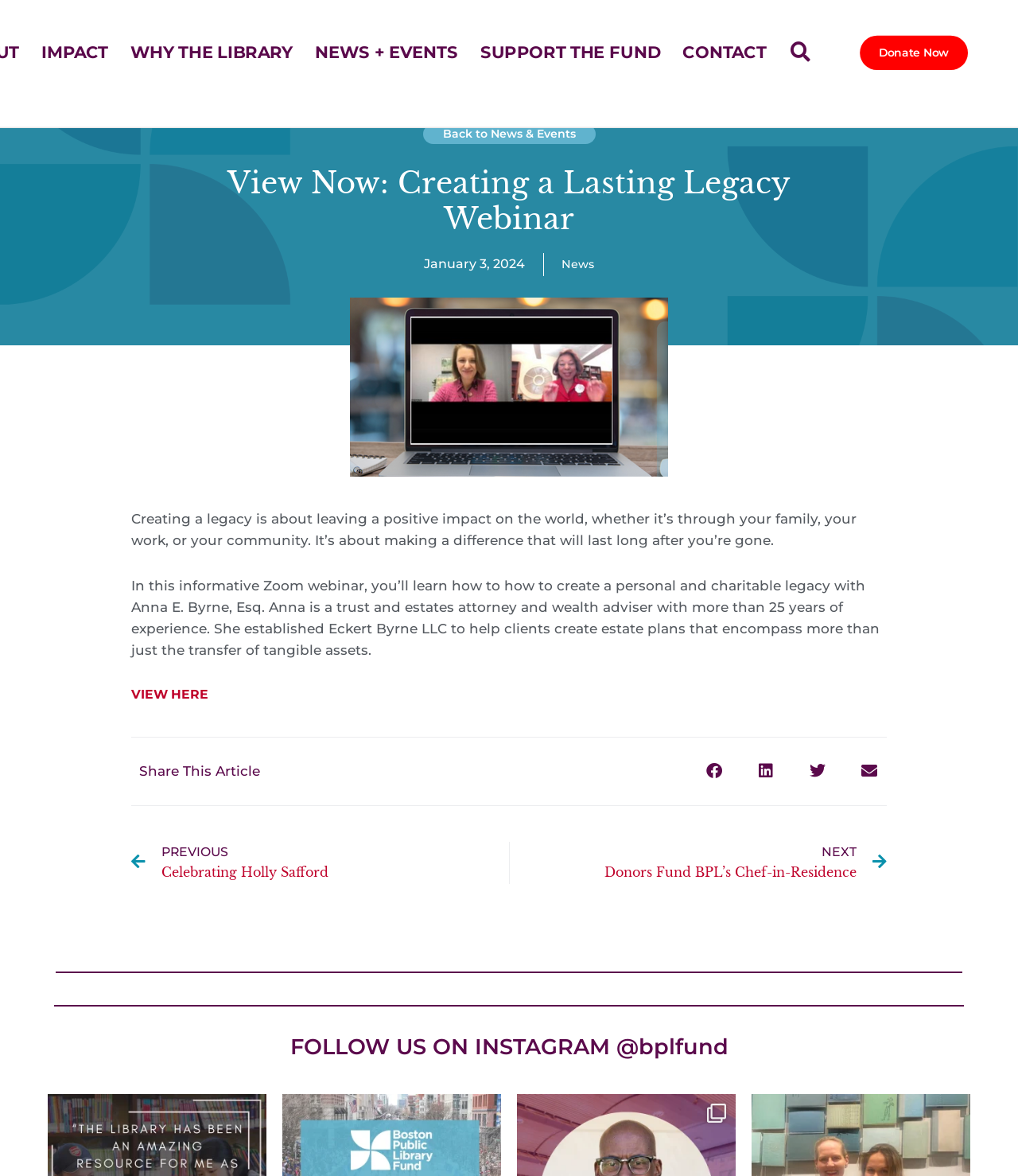Offer an in-depth caption of the entire webpage.

The webpage appears to be an event page for a webinar hosted by the Boston Public Library Fund. At the top, there are several links to different sections of the website, including "ABOUT", "IMPACT", "WHY THE LIBRARY", "NEWS + EVENTS", "SUPPORT THE FUND", and "CONTACT". There is also a search bar with a "Search" button.

Below the navigation links, there is a prominent link to "Donate Now" and a main content area that takes up most of the page. The main content area has a heading that reads "View Now: Creating a Lasting Legacy Webinar" and a subheading that provides the date of the event, January 3, 2024.

The main content area also features a brief description of the webinar, which is about creating a personal and charitable legacy with Anna E. Byrne, Esq. The description is followed by a link to "VIEW HERE" to access the webinar.

To the right of the description, there is a section with a heading "Share This Article" and four buttons to share the article on Facebook, LinkedIn, Twitter, and email.

Below the main content area, there are two links to navigate to previous and next news articles, "PREVIOUS Celebrating Holly Safford" and "NEXT Donors Fund BPL’s Chef-in-Residence Next".

At the very bottom of the page, there is a heading that reads "FOLLOW US ON INSTAGRAM @bplfund" and four short paragraphs of text that appear to be Instagram posts, with topics ranging from Mother's Day to an upcoming event called Morning Brew.